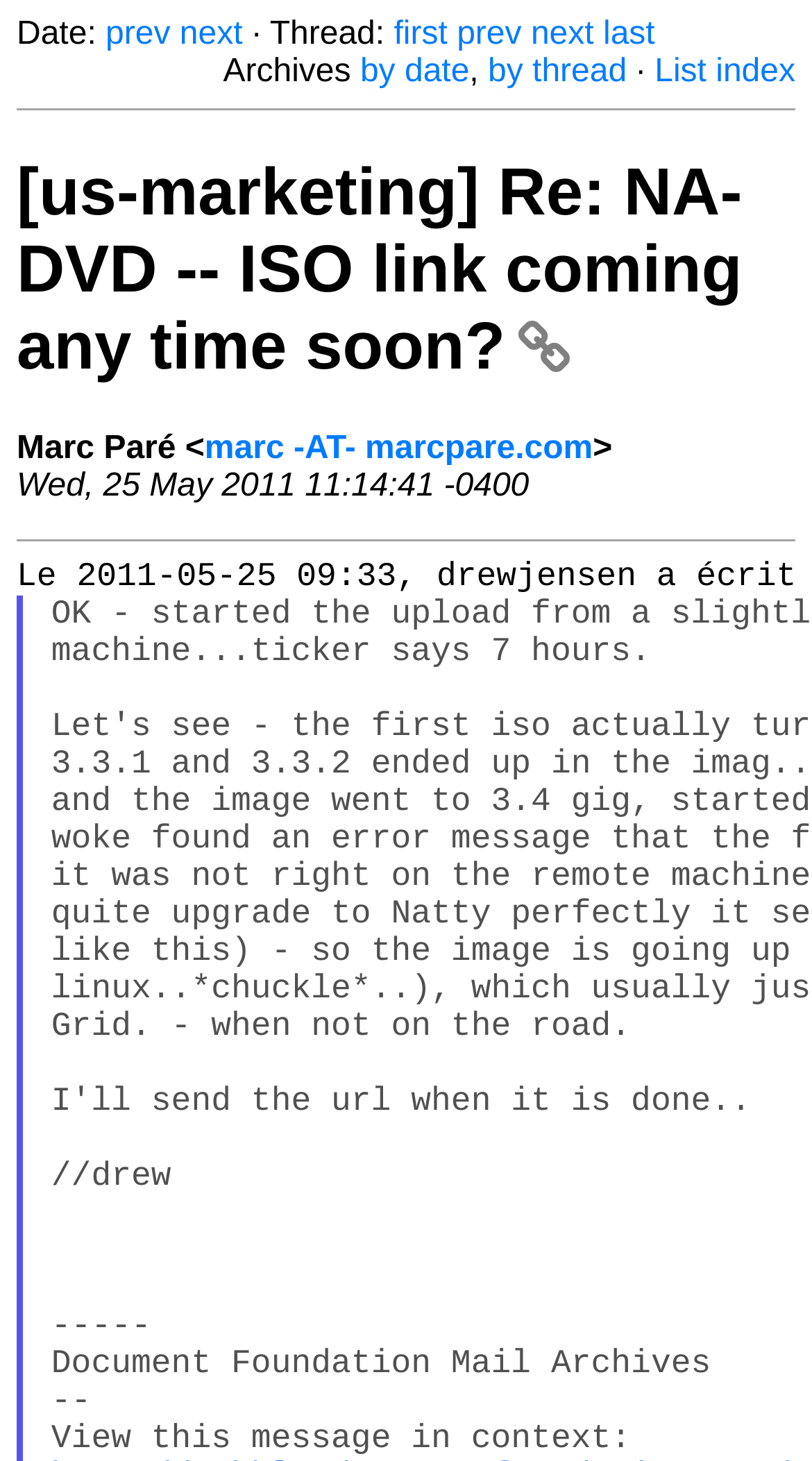Can you find the bounding box coordinates of the area I should click to execute the following instruction: "sort by date"?

[0.444, 0.037, 0.578, 0.061]